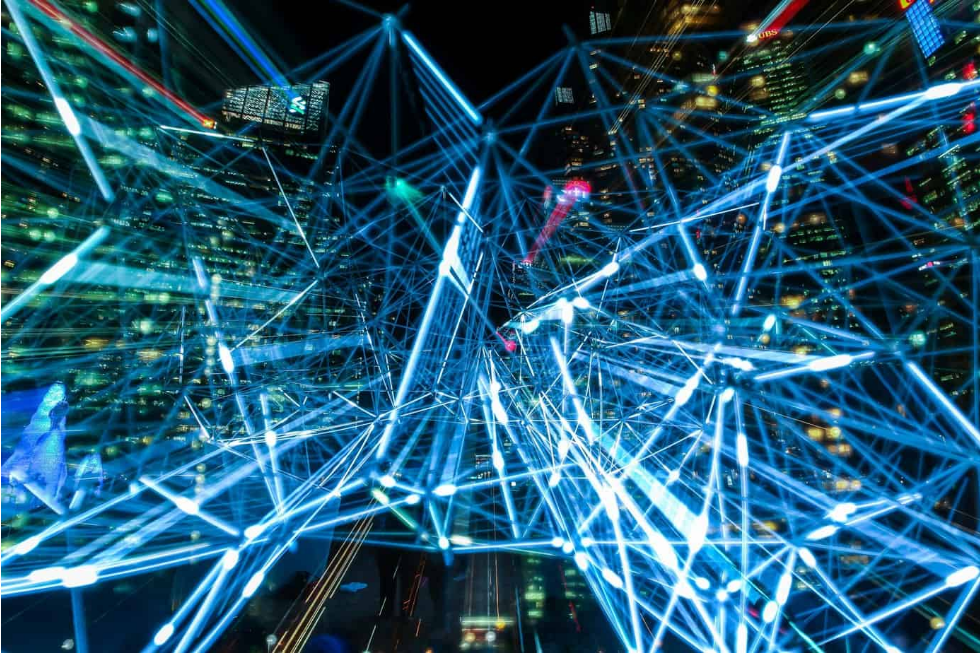Please answer the following question using a single word or phrase: 
What is the concept being illustrated in the image?

Big data